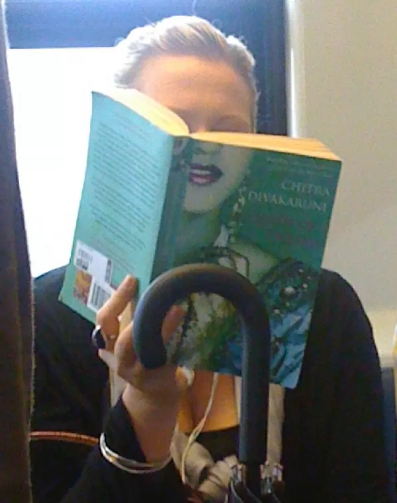What is the title of the book being read?
Refer to the image and give a detailed answer to the question.

The title of the book being read by the person in the image is 'Queen of Dreams', which is written by Chitra Banerjee Divakaruni, as indicated by the cover of the book.